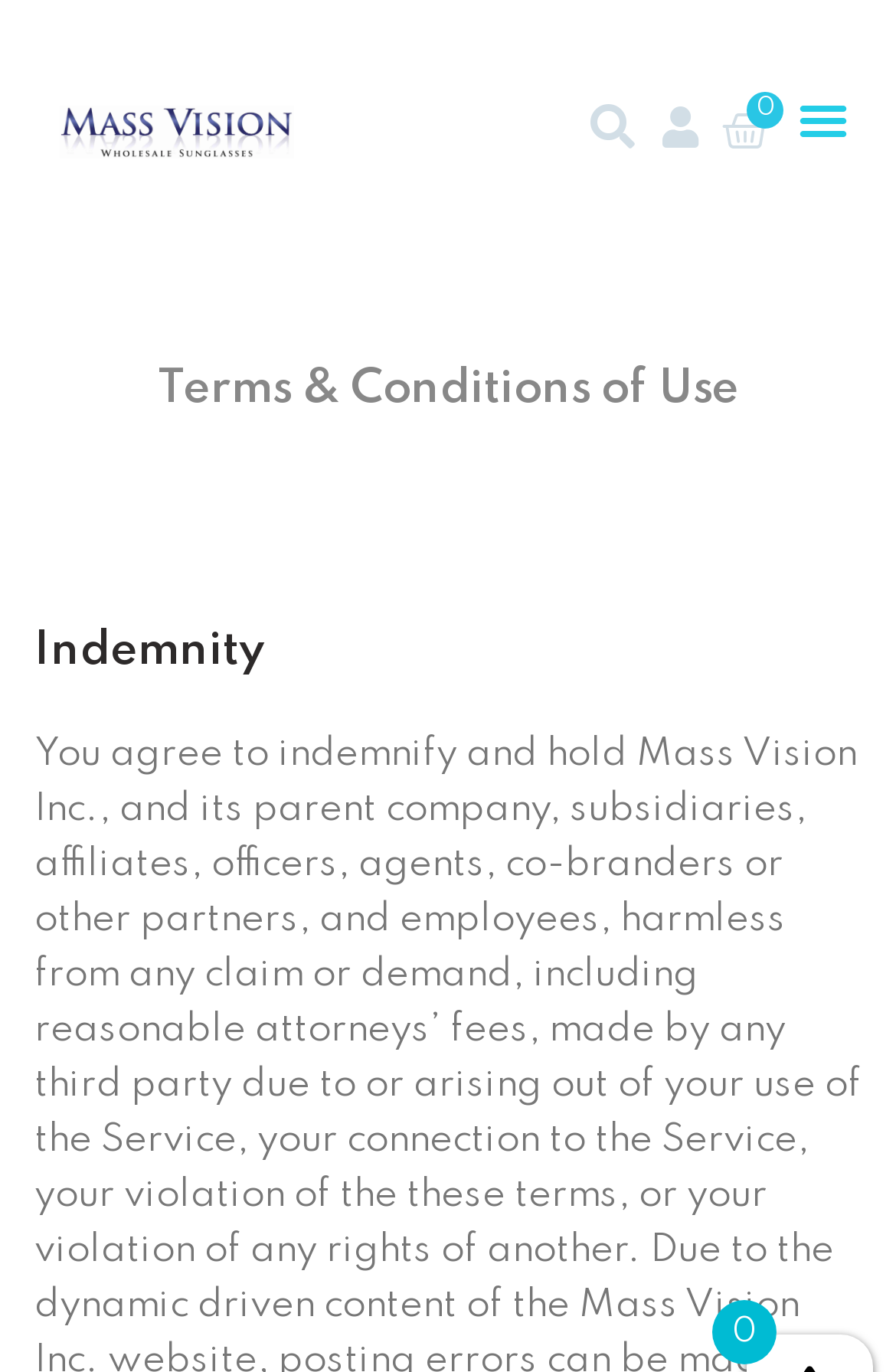Determine the bounding box coordinates for the UI element matching this description: "Search".

[0.651, 0.07, 0.715, 0.112]